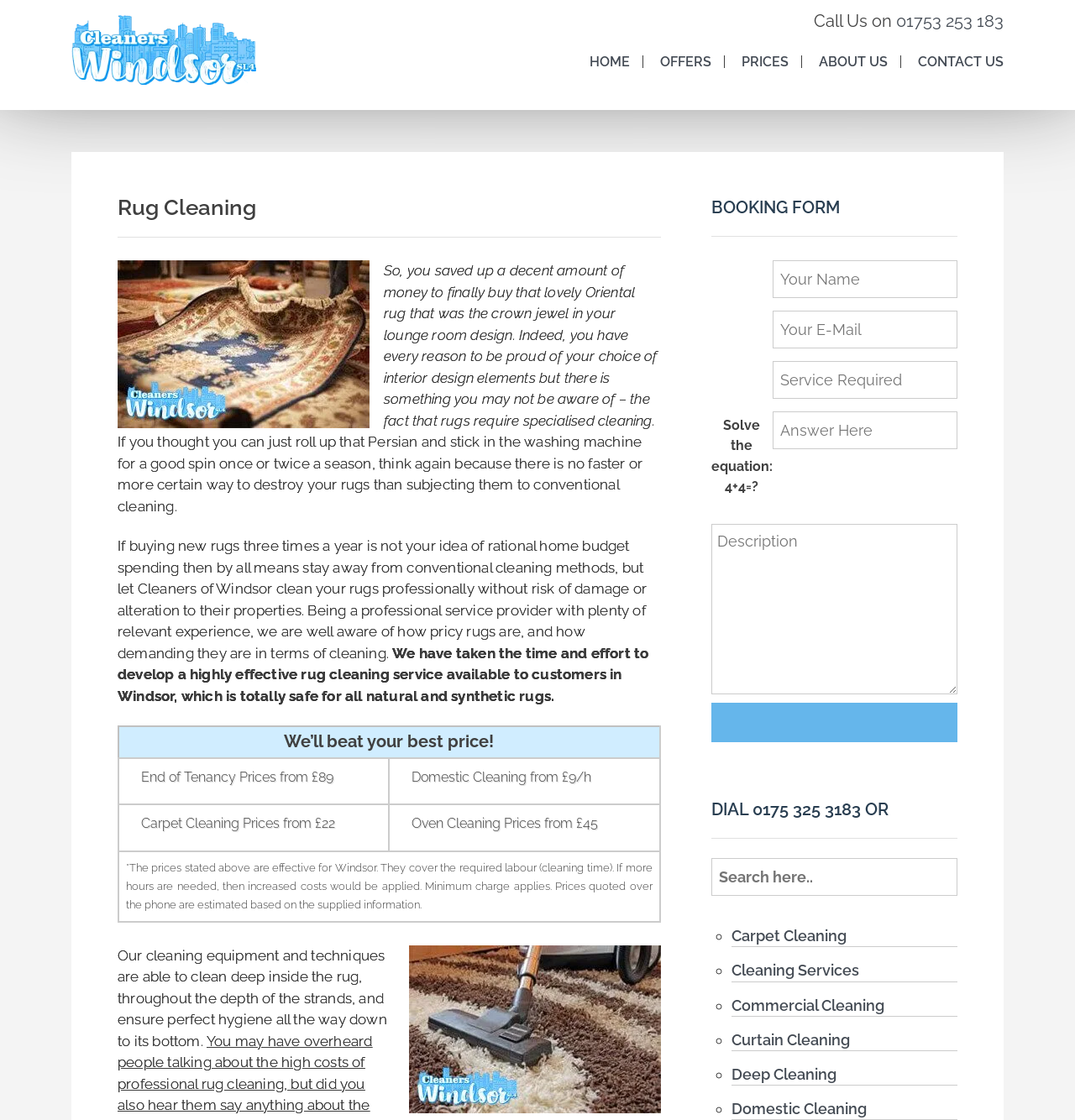Please determine the bounding box coordinates of the area that needs to be clicked to complete this task: 'Call the phone number'. The coordinates must be four float numbers between 0 and 1, formatted as [left, top, right, bottom].

[0.066, 0.078, 0.168, 0.096]